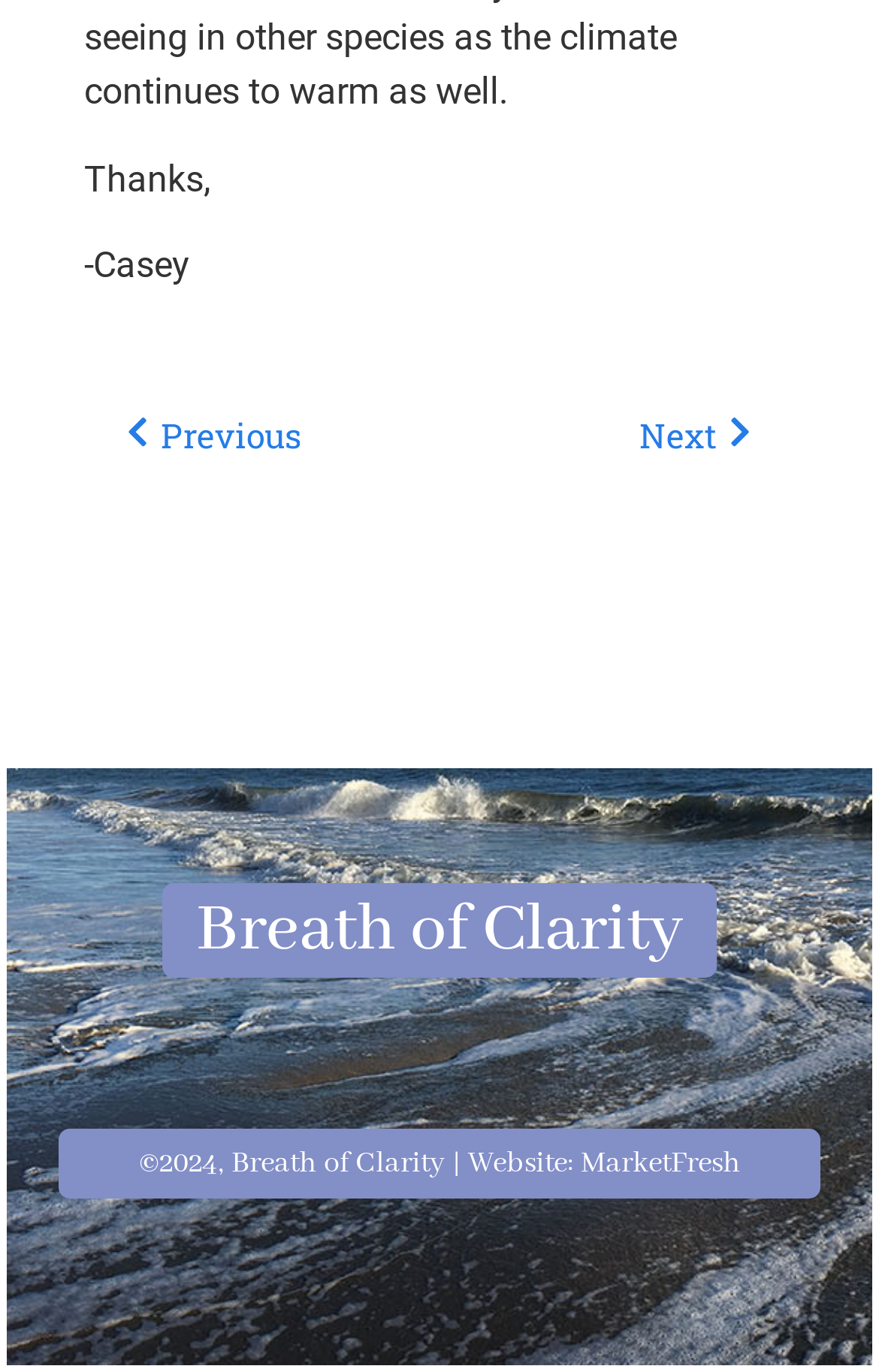Can you give a detailed response to the following question using the information from the image? What is the name of the linked website?

The name of the linked website is MarketFresh, as indicated by the link 'MarketFresh' at the bottom of the webpage.